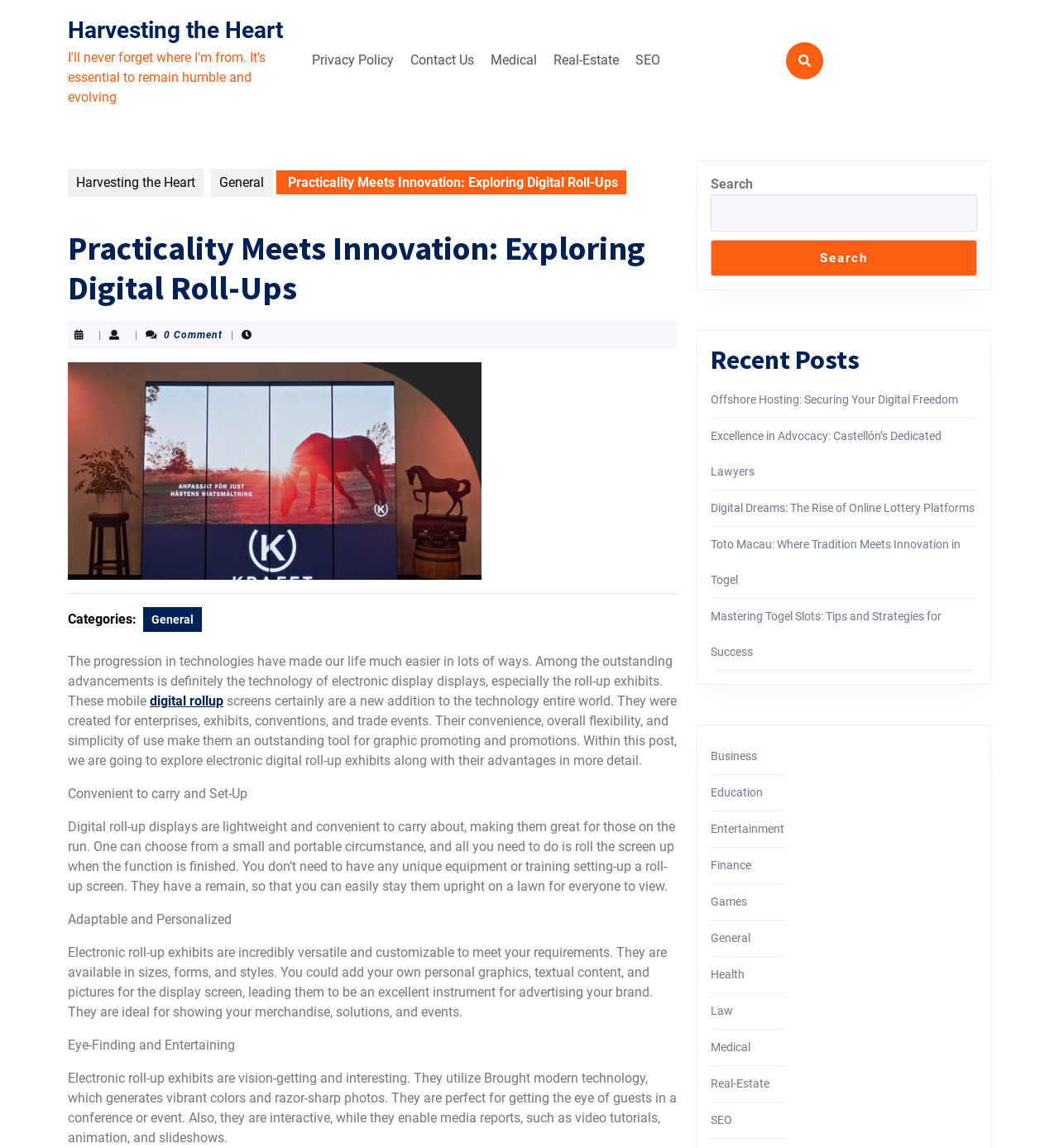What is the purpose of digital roll-up displays?
Relying on the image, give a concise answer in one word or a brief phrase.

Graphic promoting and promotions